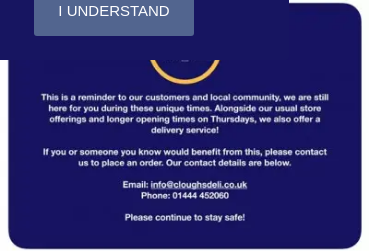Is a delivery service available?
Please answer the question as detailed as possible based on the image.

The message highlights that the business is offering a delivery service, which means that customers can place orders and have them delivered to their locations, providing an additional convenience.